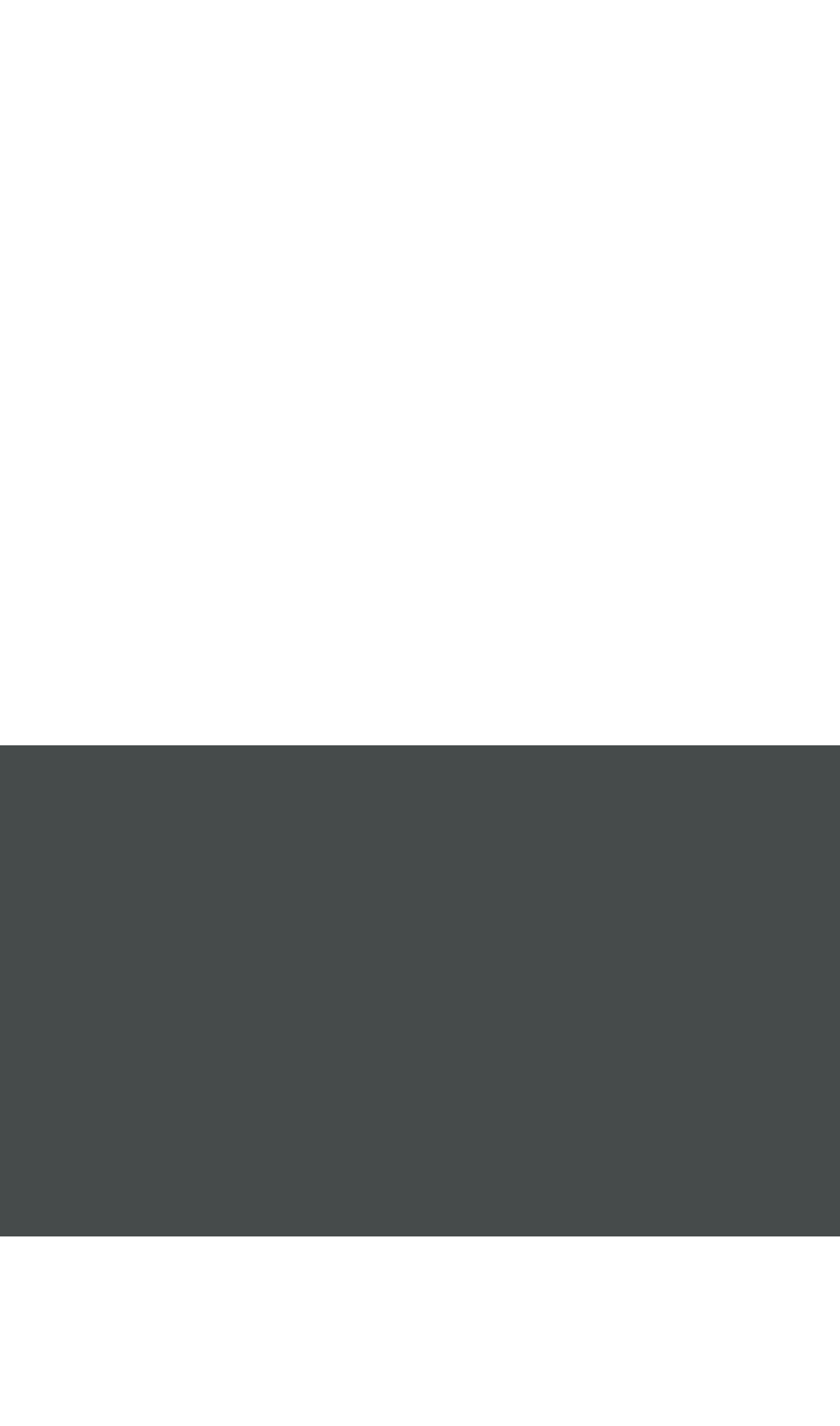Show me the bounding box coordinates of the clickable region to achieve the task as per the instruction: "Meet our local team".

[0.062, 0.01, 0.938, 0.044]